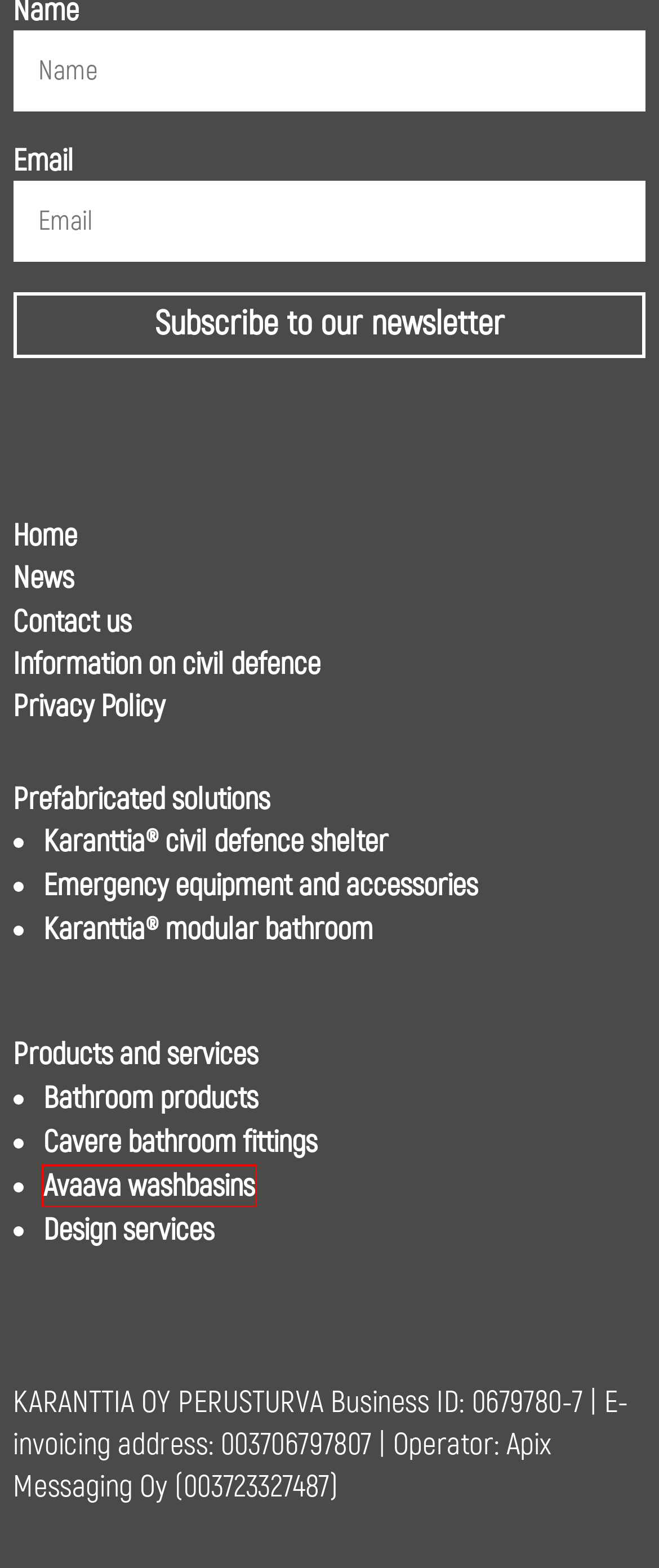Examine the screenshot of a webpage featuring a red bounding box and identify the best matching webpage description for the new page that results from clicking the element within the box. Here are the options:
A. Emergency equipment and accessories - Karanttia Oy
B. Karanttia modular bathroom - Karanttia Oy - Part of the bigger picture
C. Prefabricated civil defence shelter - Karanttia Oy - Part of the bigger picture
D. Home - Karanttia Oy - Part of the bigger picture
E. News Archives - Karanttia Oy
F. Avaava washbasins - Karanttia Oy - Part of the bigger picture
G. Privacy policy - Karanttia Oy
H. Cavere bathroom fittings - Karanttia Oy - Part of the bigger picture

F